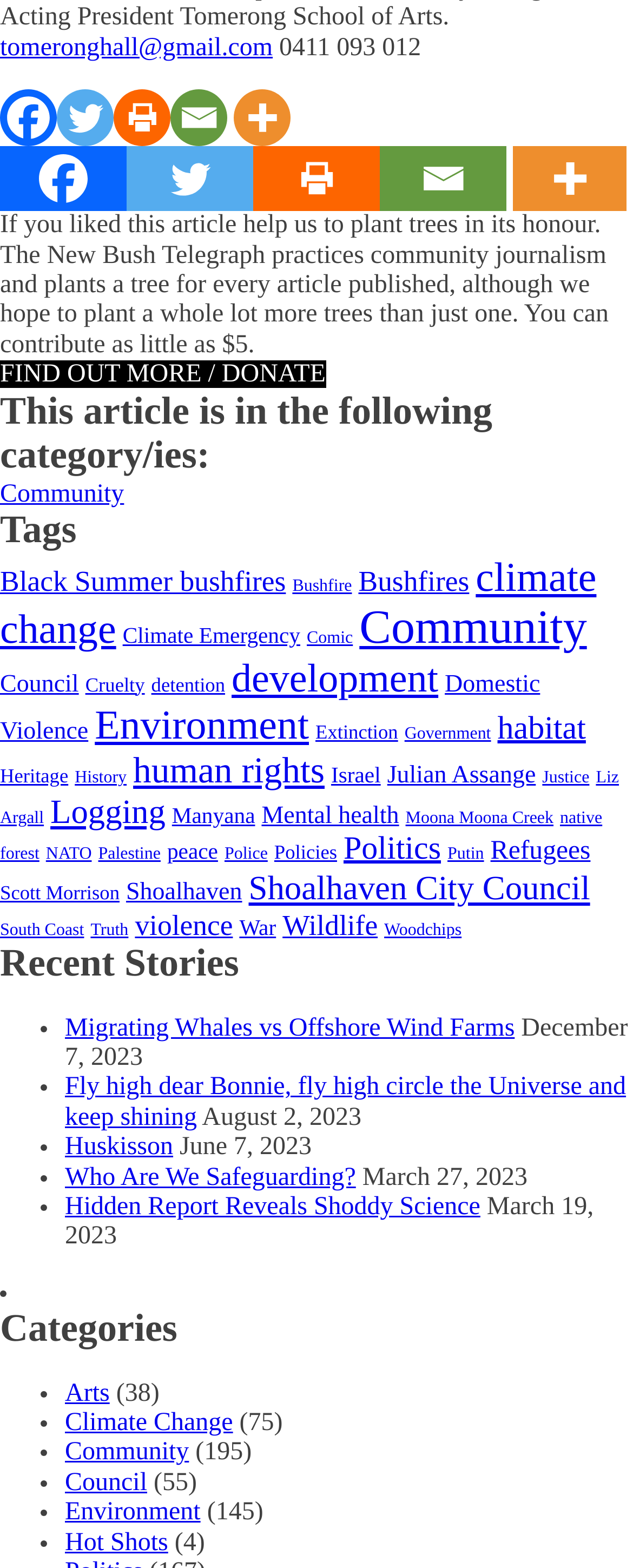Please locate the bounding box coordinates of the element's region that needs to be clicked to follow the instruction: "Donate to plant trees". The bounding box coordinates should be provided as four float numbers between 0 and 1, i.e., [left, top, right, bottom].

[0.0, 0.23, 0.514, 0.248]